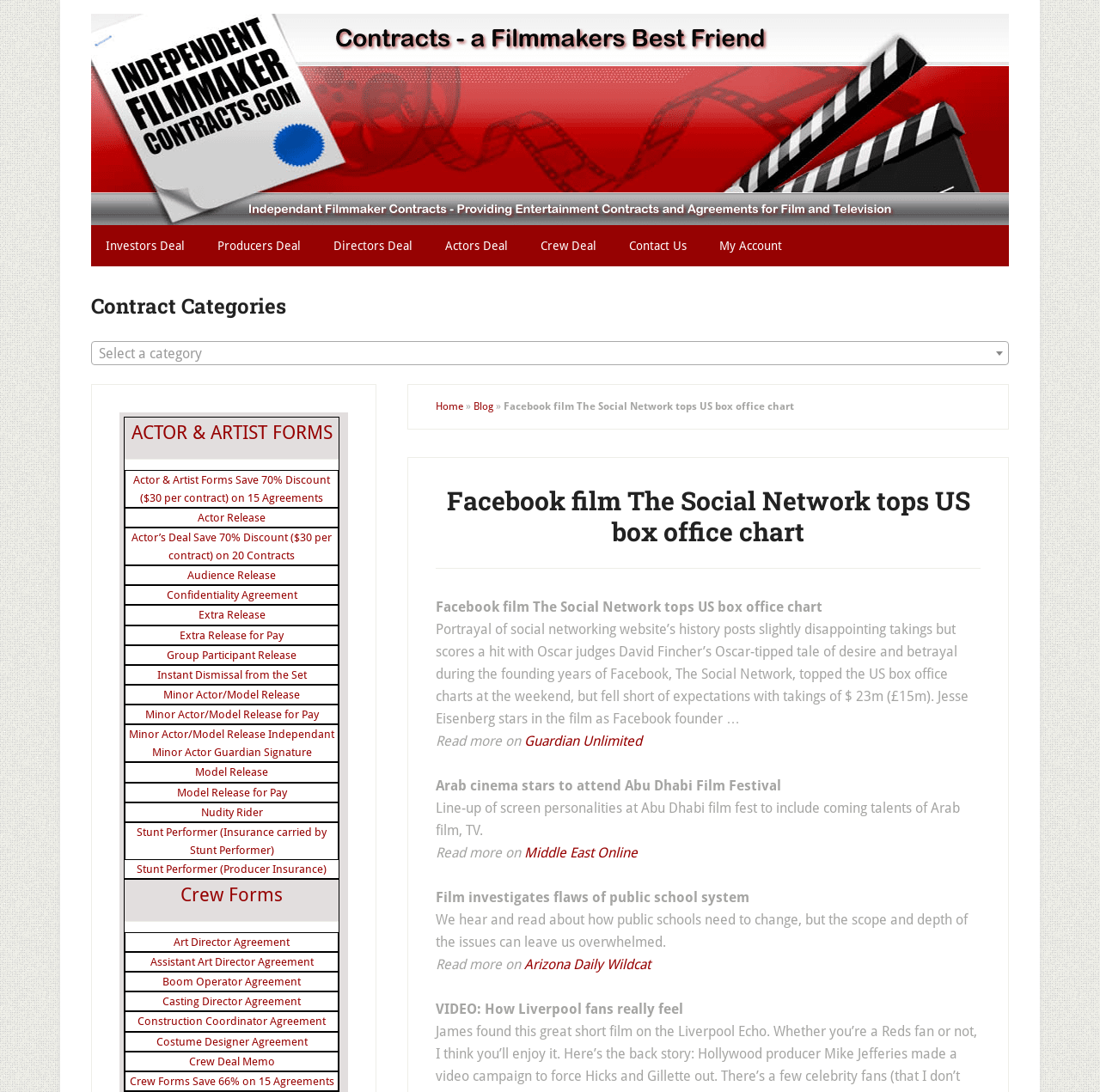Please find the bounding box coordinates of the element that you should click to achieve the following instruction: "Click on 'Actors Deal'". The coordinates should be presented as four float numbers between 0 and 1: [left, top, right, bottom].

[0.391, 0.206, 0.475, 0.244]